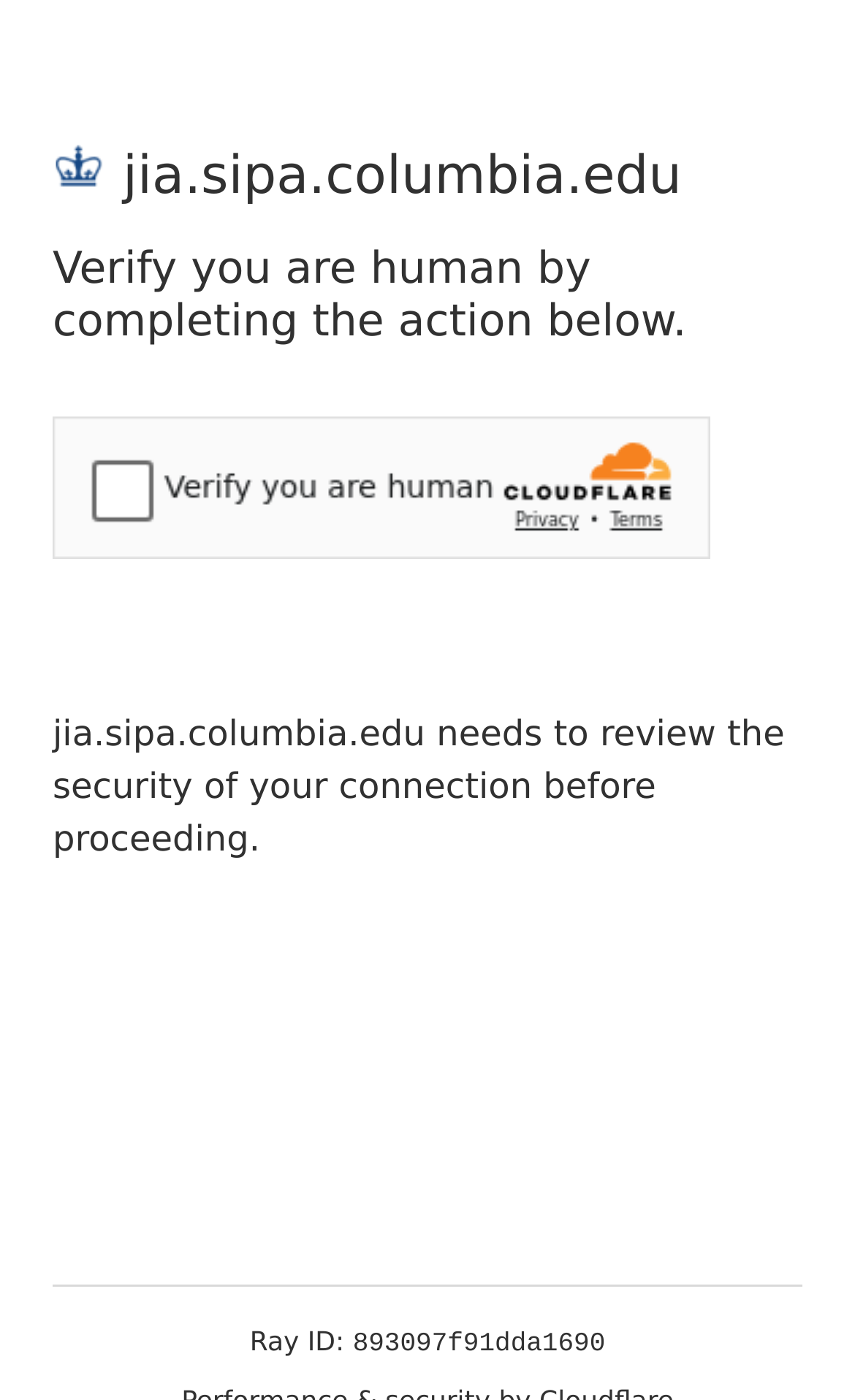Generate a thorough caption that explains the contents of the webpage.

The webpage appears to be a security verification page. At the top, there is a heading with an icon representing "jia.sipa.columbia.edu" on the left side, taking up about 6% of the screen width. Below this heading, there is another heading that instructs the user to "Verify you are human by completing the action below." 

Below the second heading, there is an iframe that contains a Cloudflare security challenge, taking up about 77% of the screen width. This iframe is positioned roughly in the middle of the screen, vertically.

Further down, there is a paragraph of text that explains that "jia.sipa.columbia.edu needs to review the security of your connection before proceeding." This text is positioned below the iframe and spans about 86% of the screen width.

At the bottom of the page, there are two lines of text. The first line reads "Ray ID:" and is positioned about 29% from the left edge of the screen. The second line contains a long alphanumeric string, "893097f91dda1690", which is positioned to the right of the "Ray ID:" text.